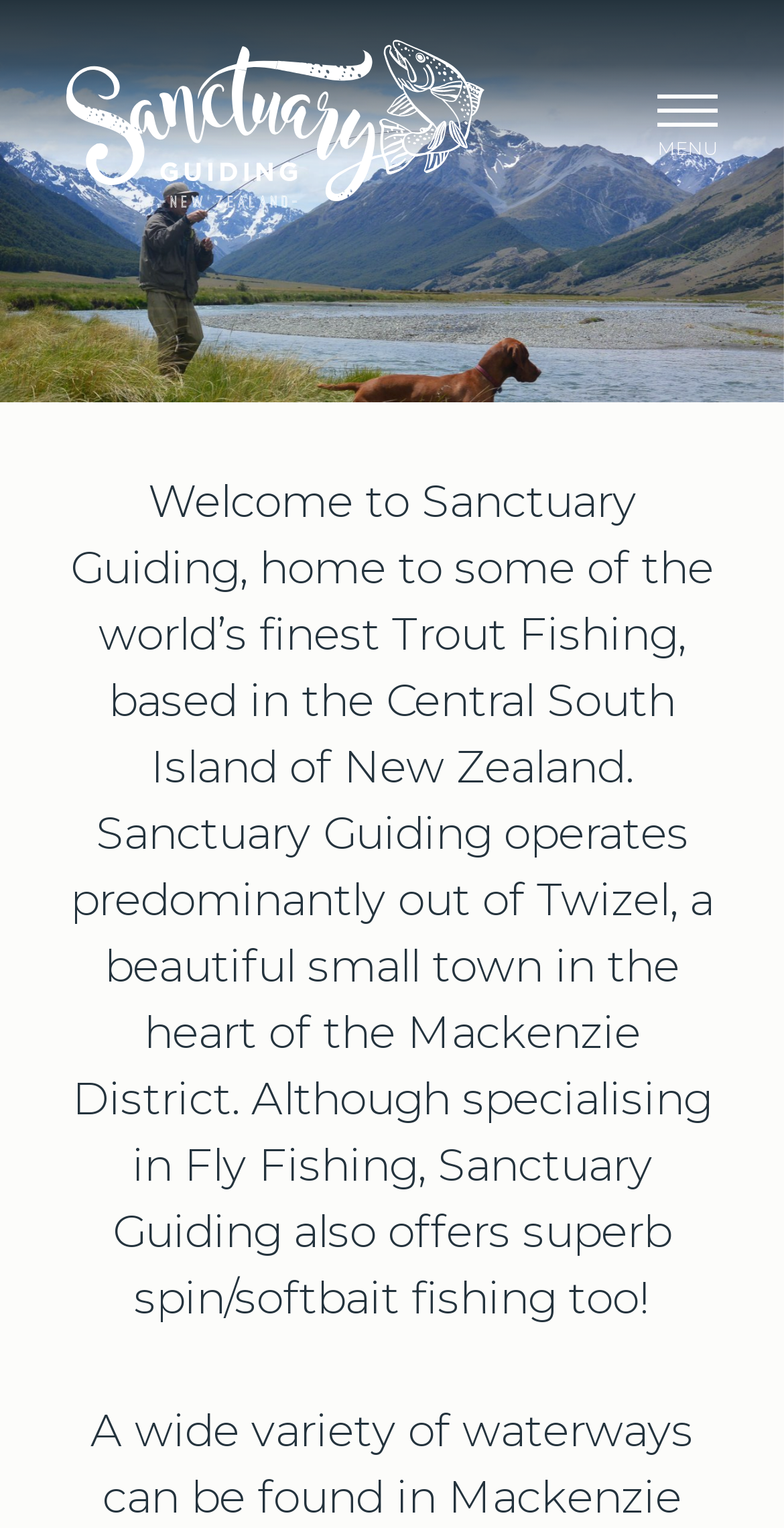Identify and provide the text of the main header on the webpage.

Sanctuary Guiding New Zealand